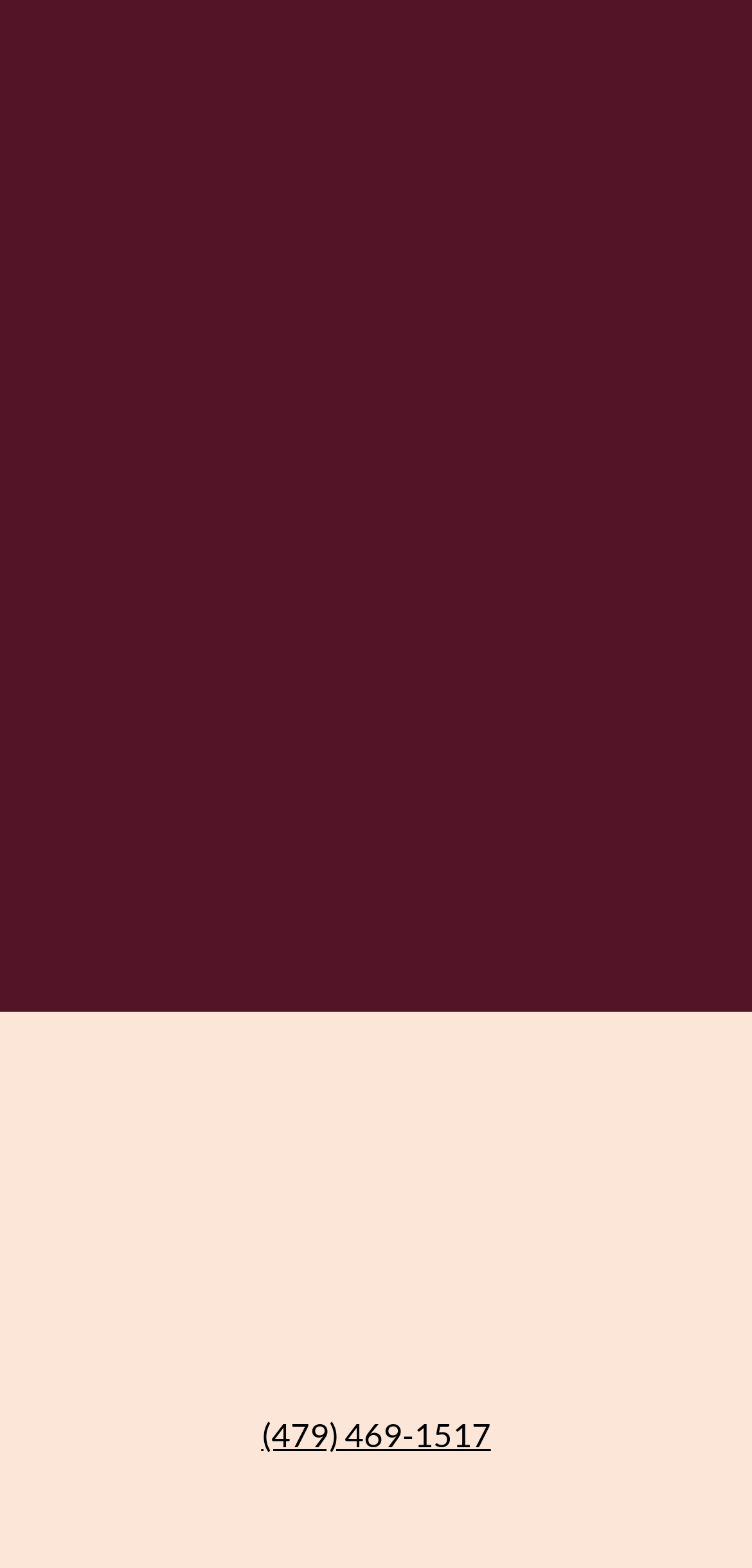Given the description of the UI element: "Meet Our Doctors", predict the bounding box coordinates in the form of [left, top, right, bottom], with each value being a float between 0 and 1.

[0.062, 0.856, 0.408, 0.882]